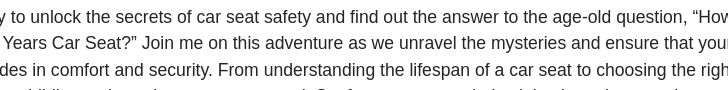Who is the target audience of the image?
Refer to the image and provide a detailed answer to the question.

The caption addresses common parental concerns and encourages a proactive approach to child safety in vehicles, indicating that the image is primarily intended for parents and caregivers who want to ensure their children's safety while riding.